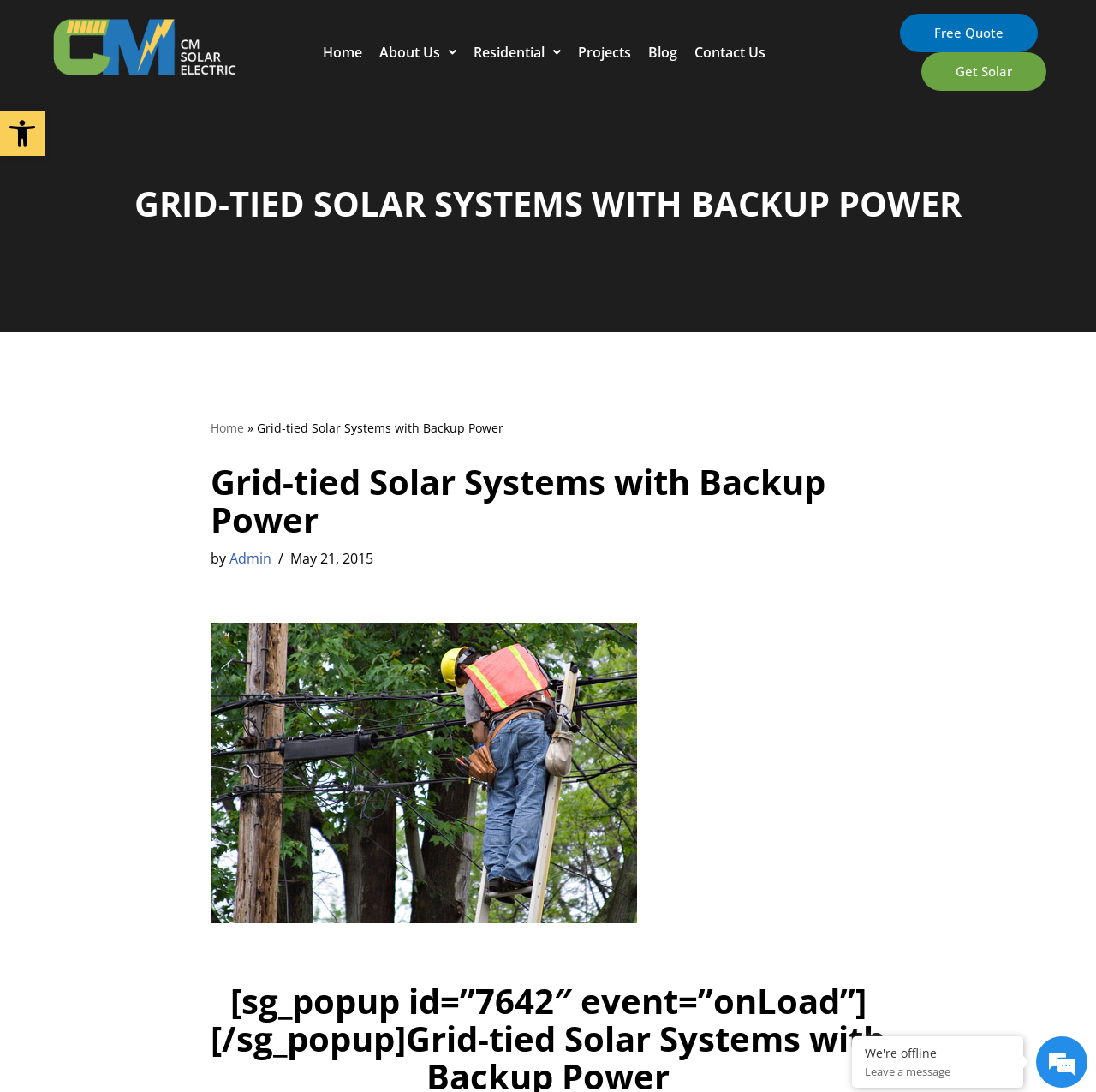Specify the bounding box coordinates of the area to click in order to execute this command: 'Get a free quote'. The coordinates should consist of four float numbers ranging from 0 to 1, and should be formatted as [left, top, right, bottom].

[0.821, 0.013, 0.947, 0.048]